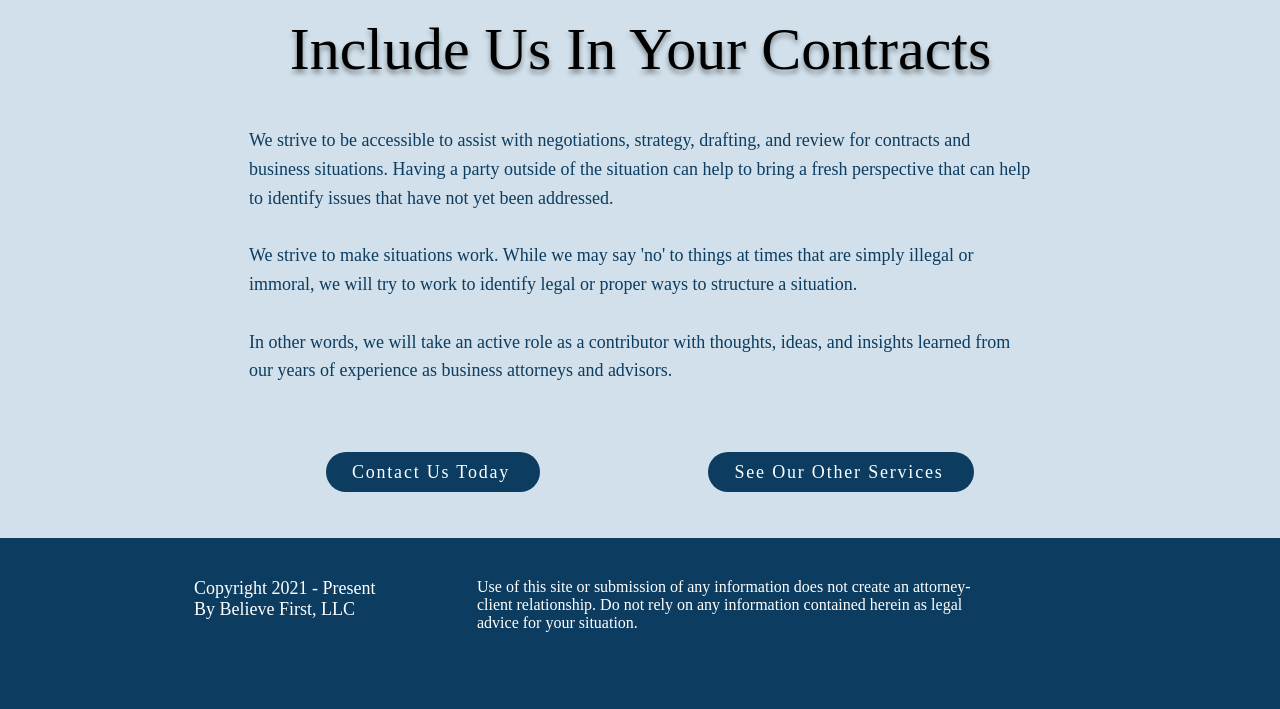What is the company's goal?
Provide a well-explained and detailed answer to the question.

Based on the StaticText element 'We strive to be accessible to assist with negotiations, strategy, drafting, and review for contracts and business situations.', it can be inferred that the company's goal is to be accessible to assist with various business situations.